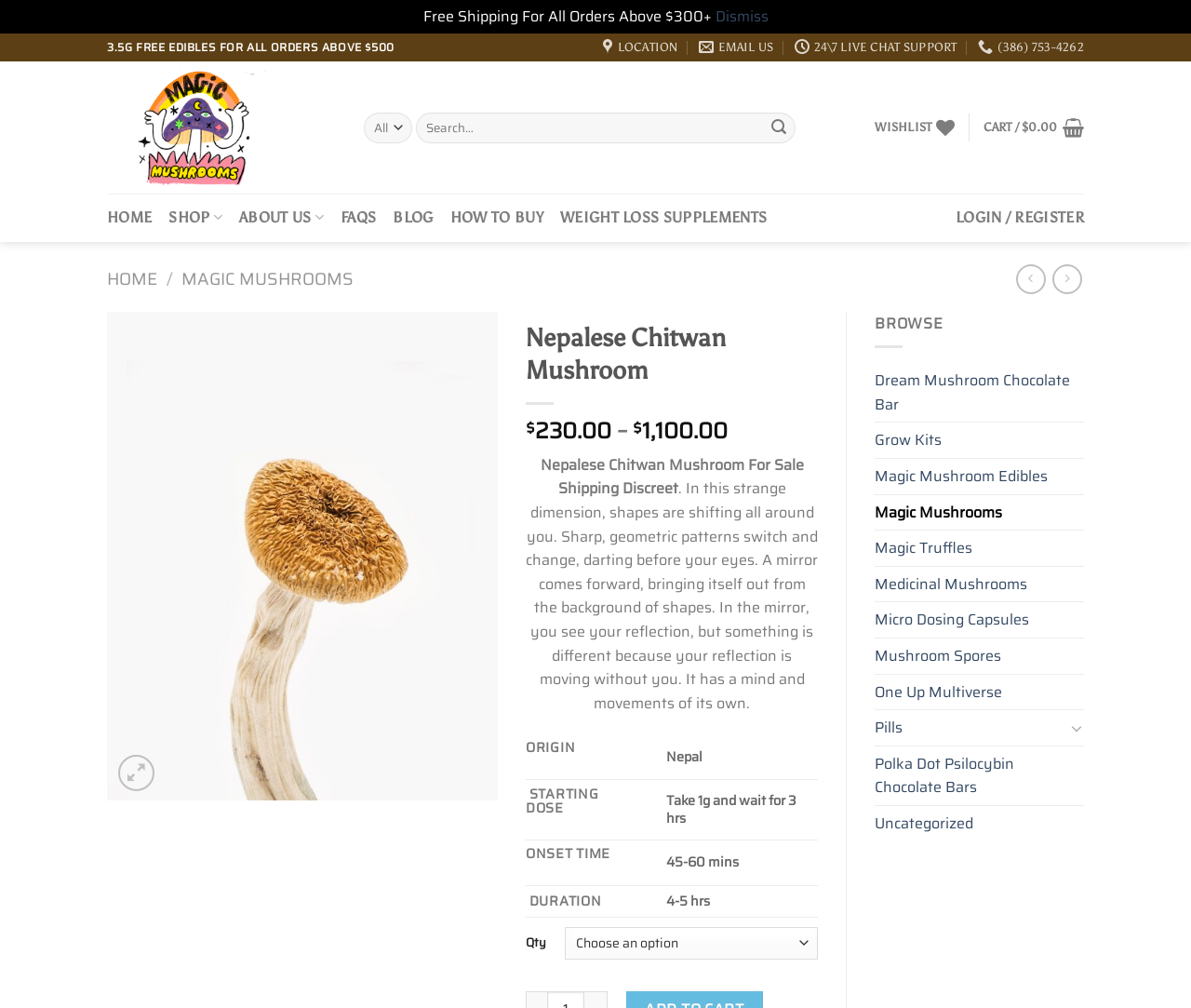Provide the bounding box coordinates of the HTML element this sentence describes: "Perl FAQs".

None